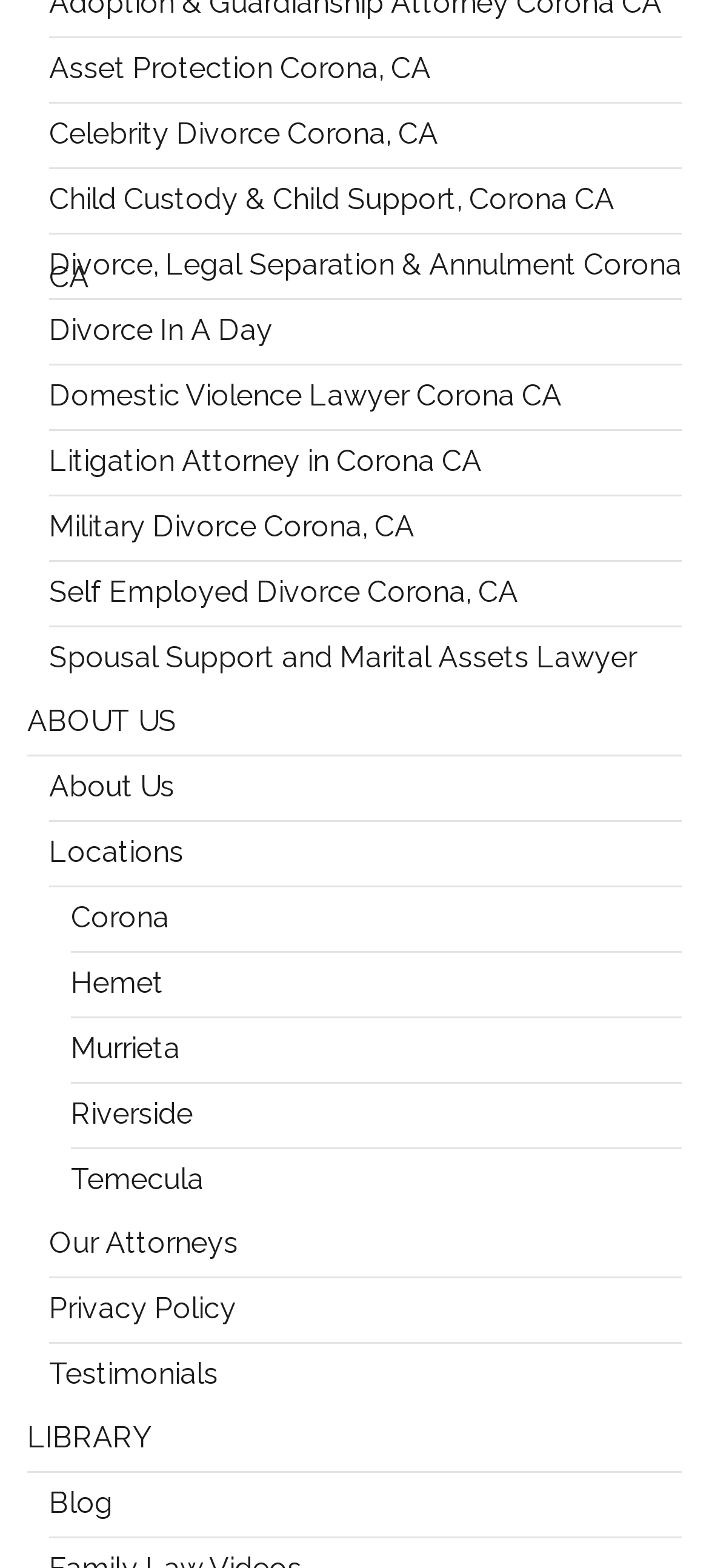Specify the bounding box coordinates of the region I need to click to perform the following instruction: "Get information about Corona location". The coordinates must be four float numbers in the range of 0 to 1, i.e., [left, top, right, bottom].

[0.1, 0.566, 0.962, 0.607]